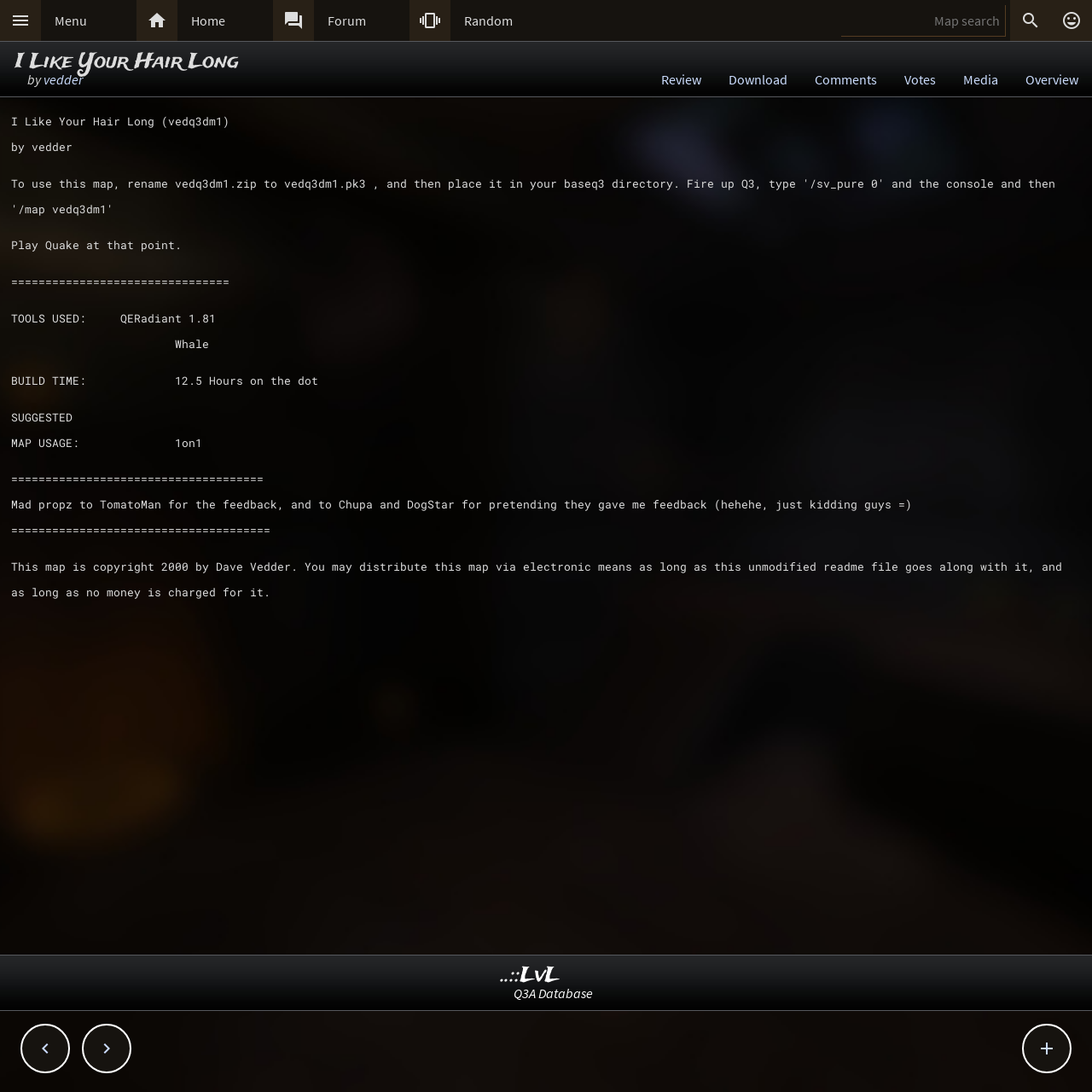Who is the author of the map?
Please provide a single word or phrase based on the screenshot.

vedder